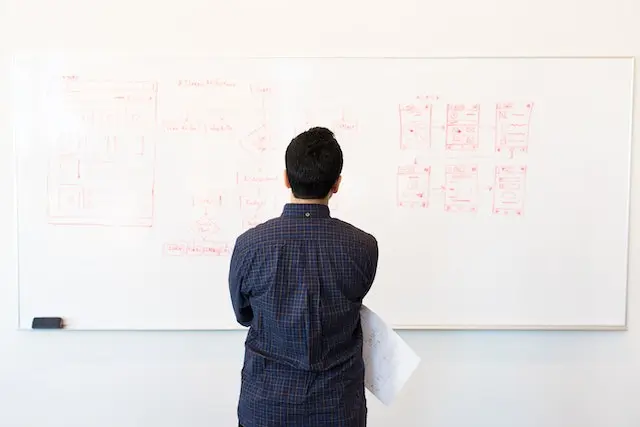What is on the whiteboard?
Use the information from the screenshot to give a comprehensive response to the question.

The whiteboard in the image displays various outlines and flowcharts, which are likely related to a business plan or project development, suggesting a collaborative brainstorming session aimed at refining ideas and strategies.